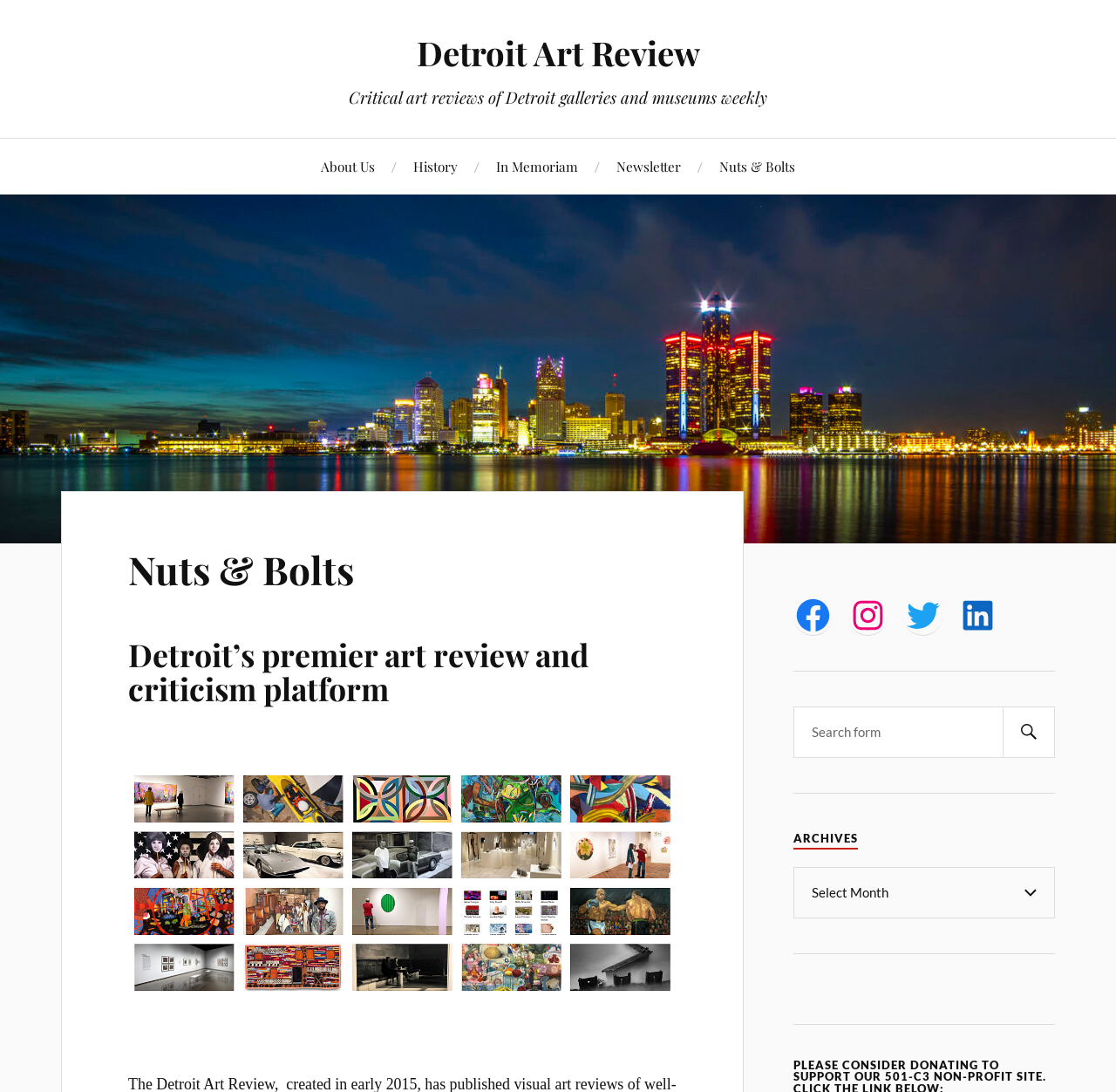Locate the bounding box coordinates of the clickable area needed to fulfill the instruction: "go to Detroit Art Review".

[0.373, 0.028, 0.627, 0.069]